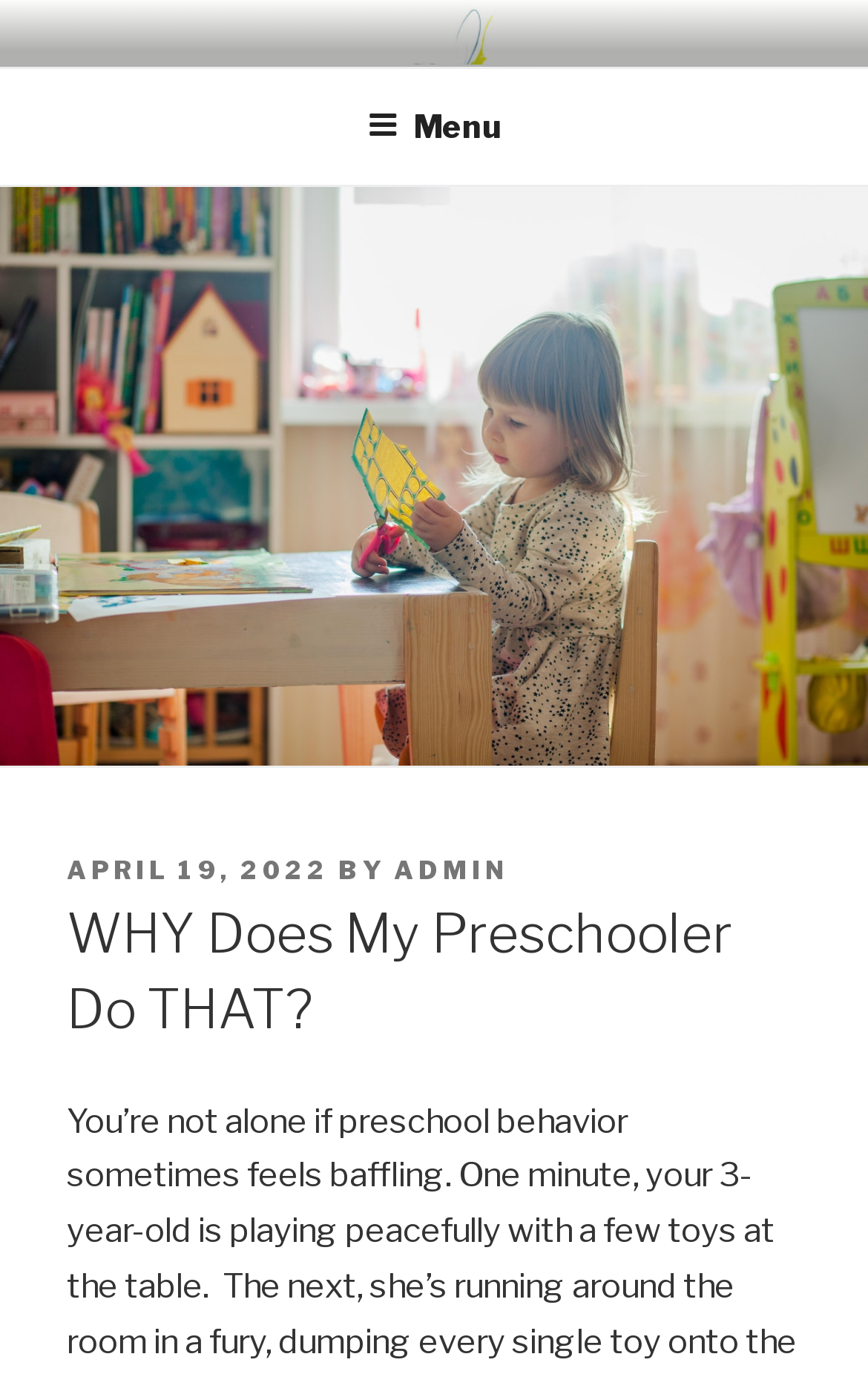What is the date of the post?
Answer with a single word or short phrase according to what you see in the image.

April 19, 2022